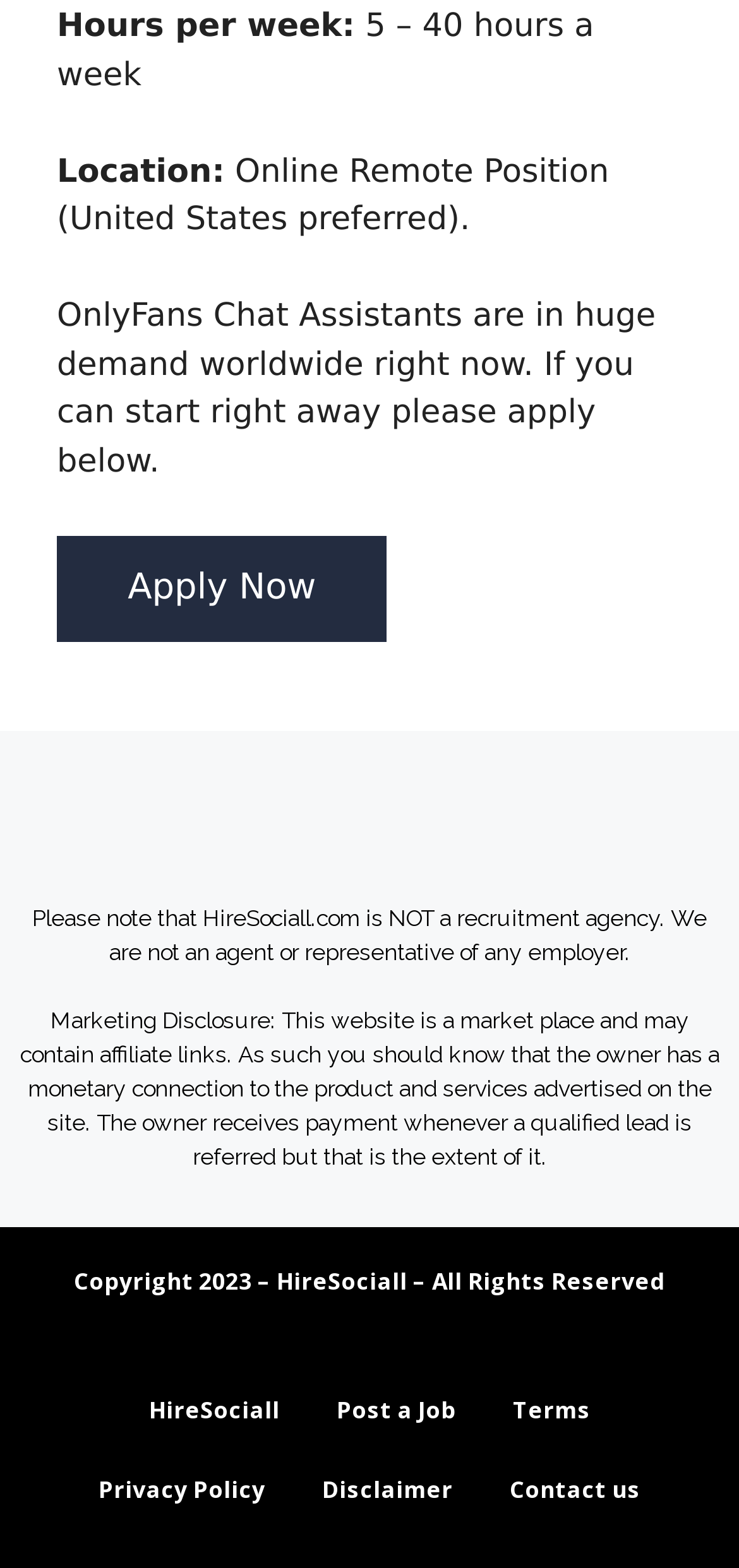What is the name of the website?
Carefully analyze the image and provide a thorough answer to the question.

The name of the website is mentioned at the bottom of the webpage as 'Copyright 2023 – HireSociall – All Rights Reserved', and also as a link 'HireSociall'.